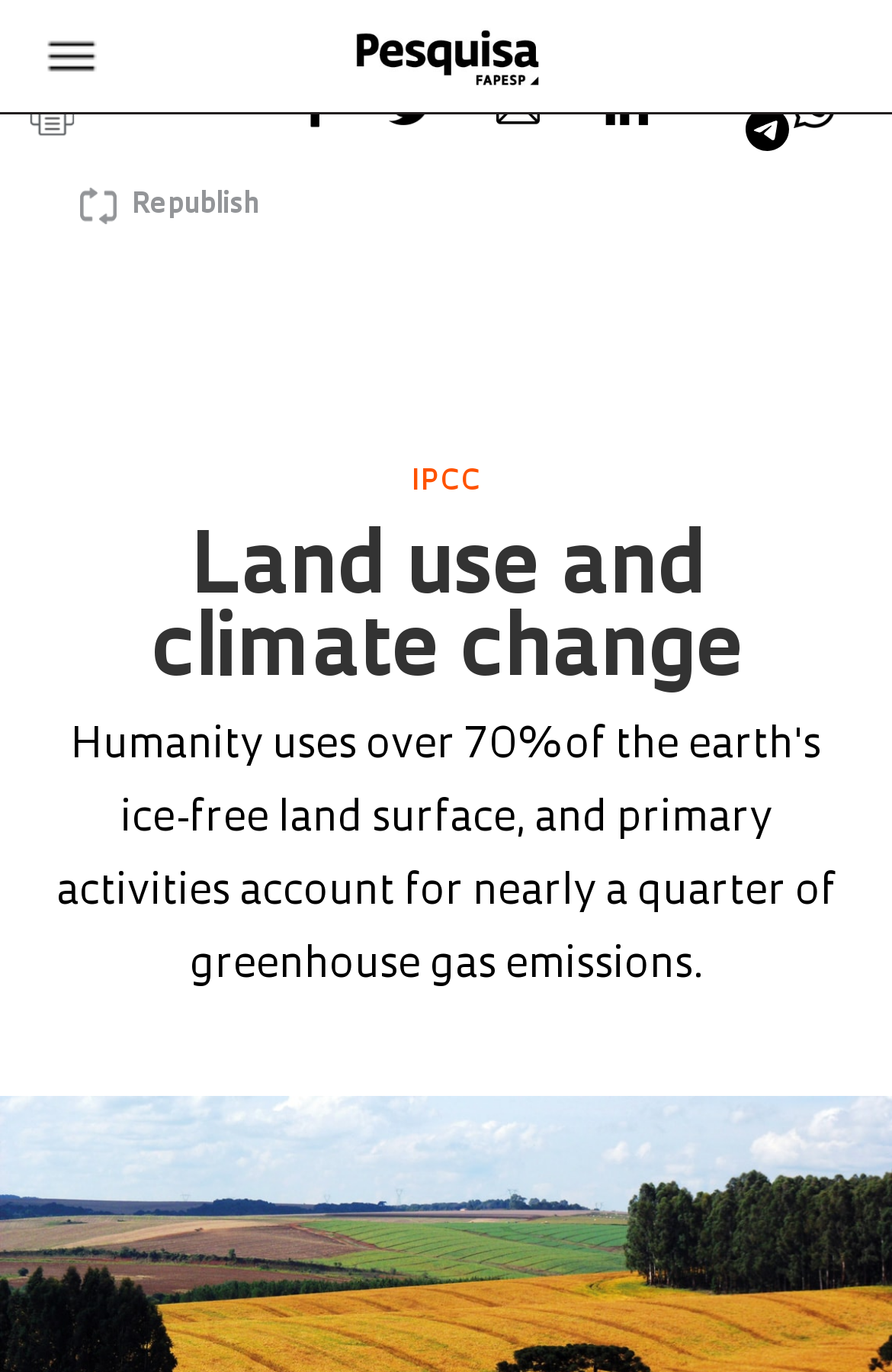Utilize the information from the image to answer the question in detail:
How many social media sharing options are available?

The social media sharing options can be found by looking at the links and images on the webpage. There are links and corresponding images for sharing on Facebook, Twitter, LinkedIn, and Whatsapp, which makes a total of 4 options. Additionally, there is an 'Email this to someone' option, which can be considered as a sharing option. Therefore, there are 5 social media sharing options available.